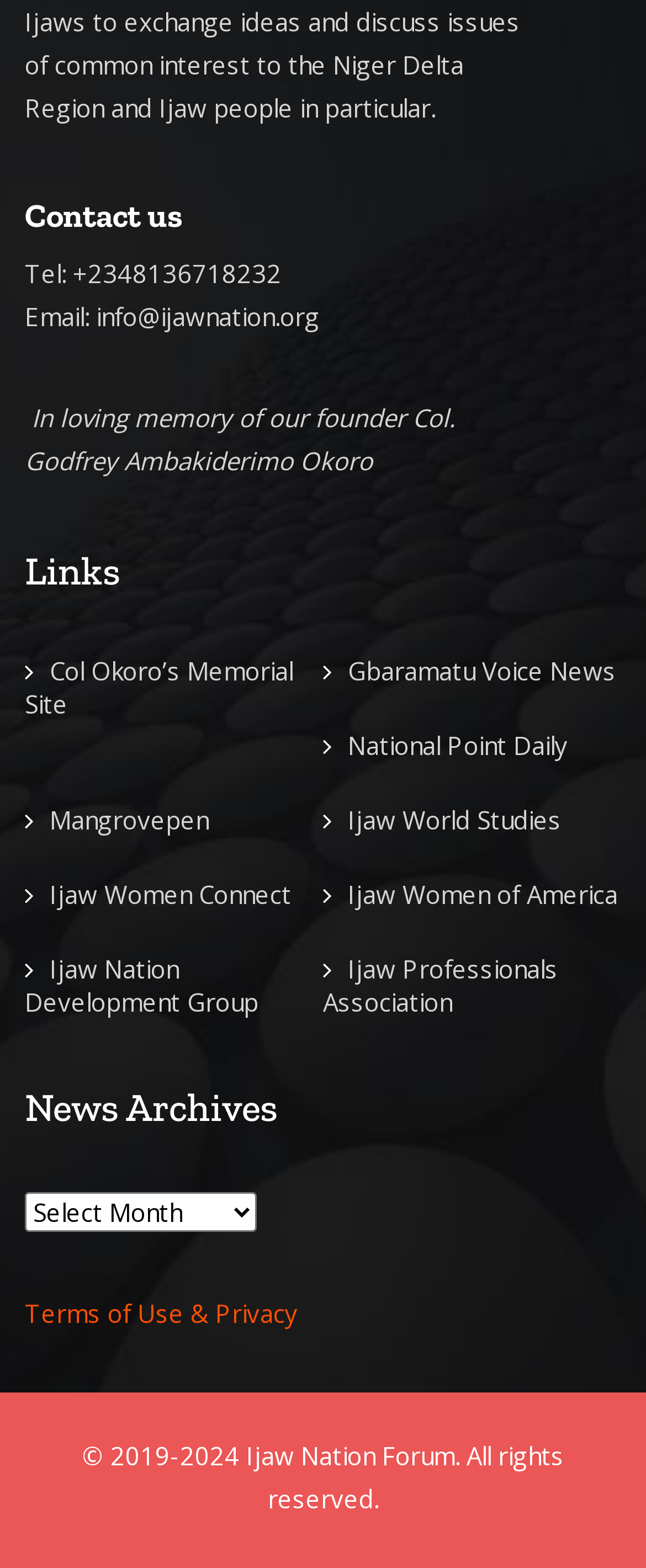What is the copyright year range?
Based on the screenshot, provide your answer in one word or phrase.

2019-2024